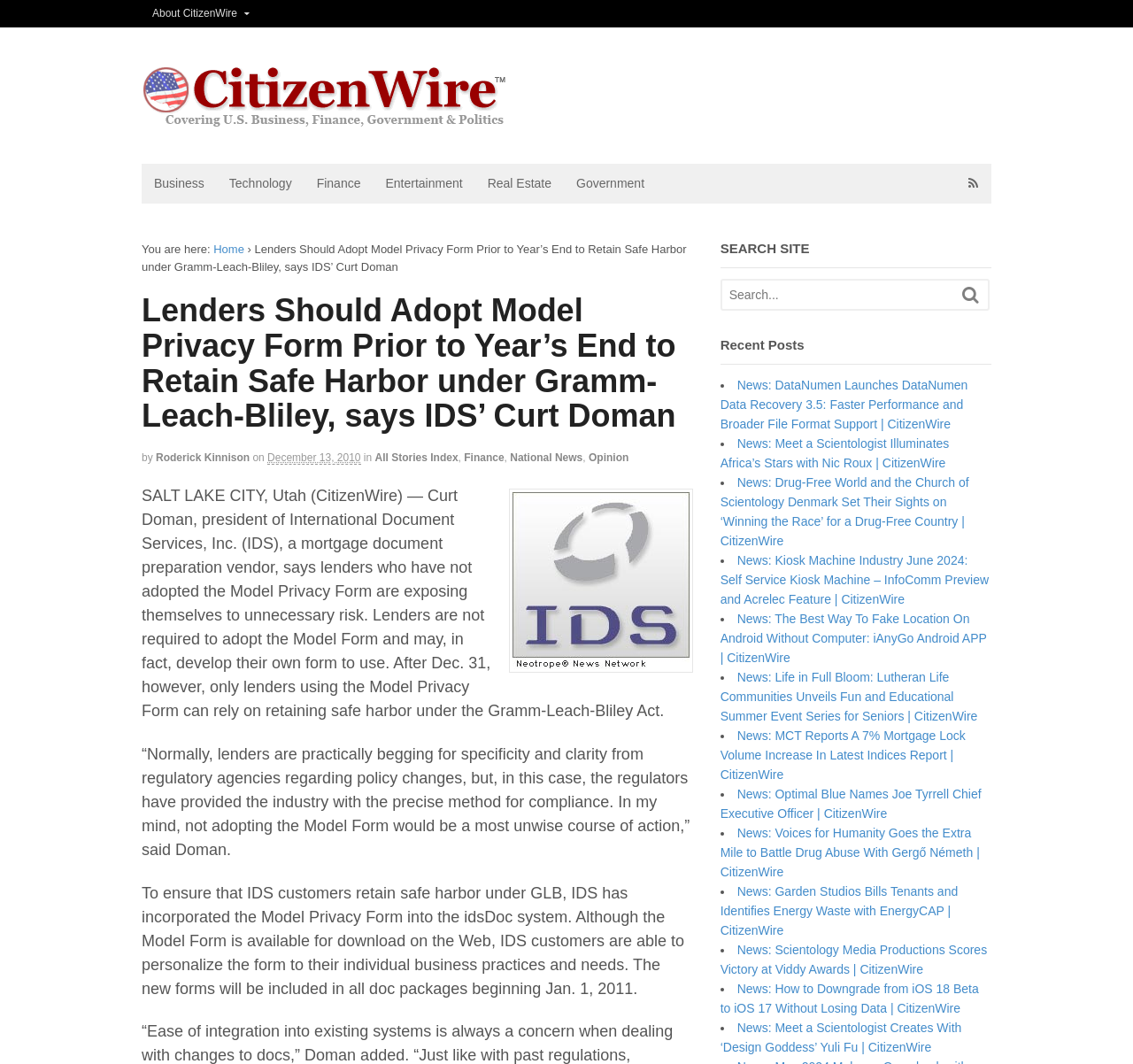Determine the bounding box coordinates of the clickable area required to perform the following instruction: "Click on the 'Finance' link under 'All Stories Index'". The coordinates should be represented as four float numbers between 0 and 1: [left, top, right, bottom].

[0.41, 0.424, 0.445, 0.436]